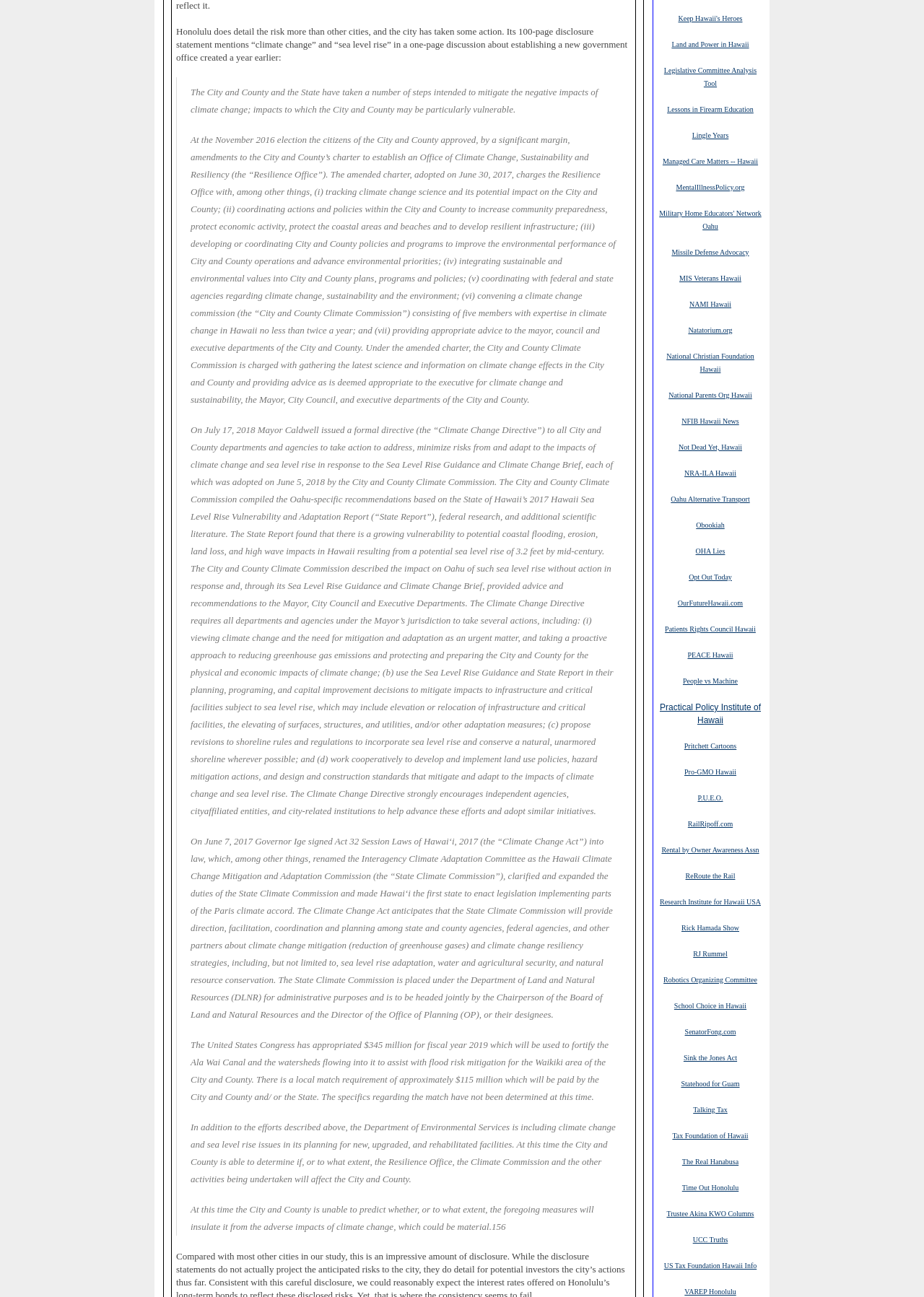Please answer the following question using a single word or phrase: 
What is the name of the commission established by Act 32 Session Laws of Hawai‘i, 2017?

Hawaii Climate Change Mitigation and Adaptation Commission